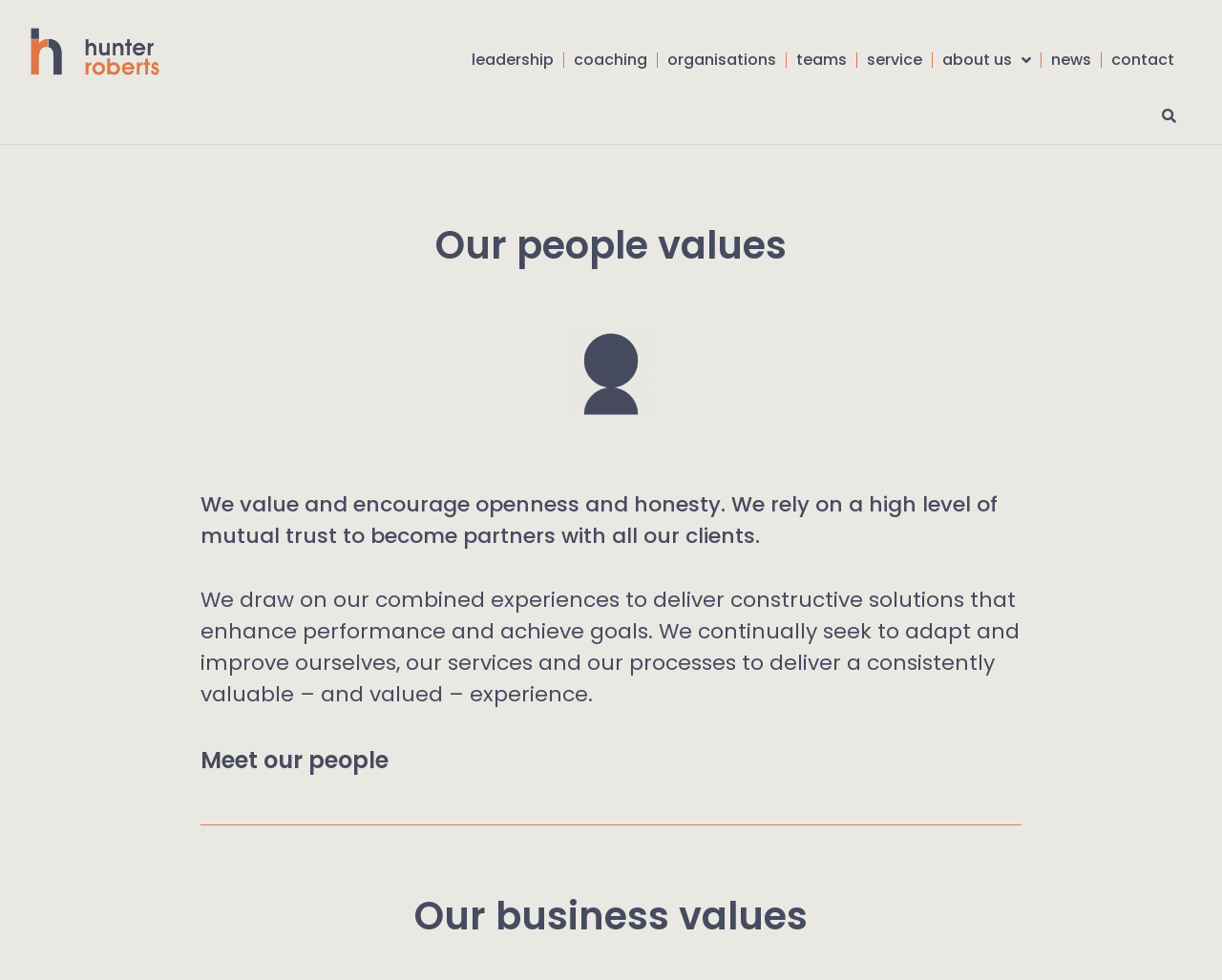Please identify the bounding box coordinates of the clickable area that will allow you to execute the instruction: "Search for something".

[0.945, 0.103, 0.969, 0.132]